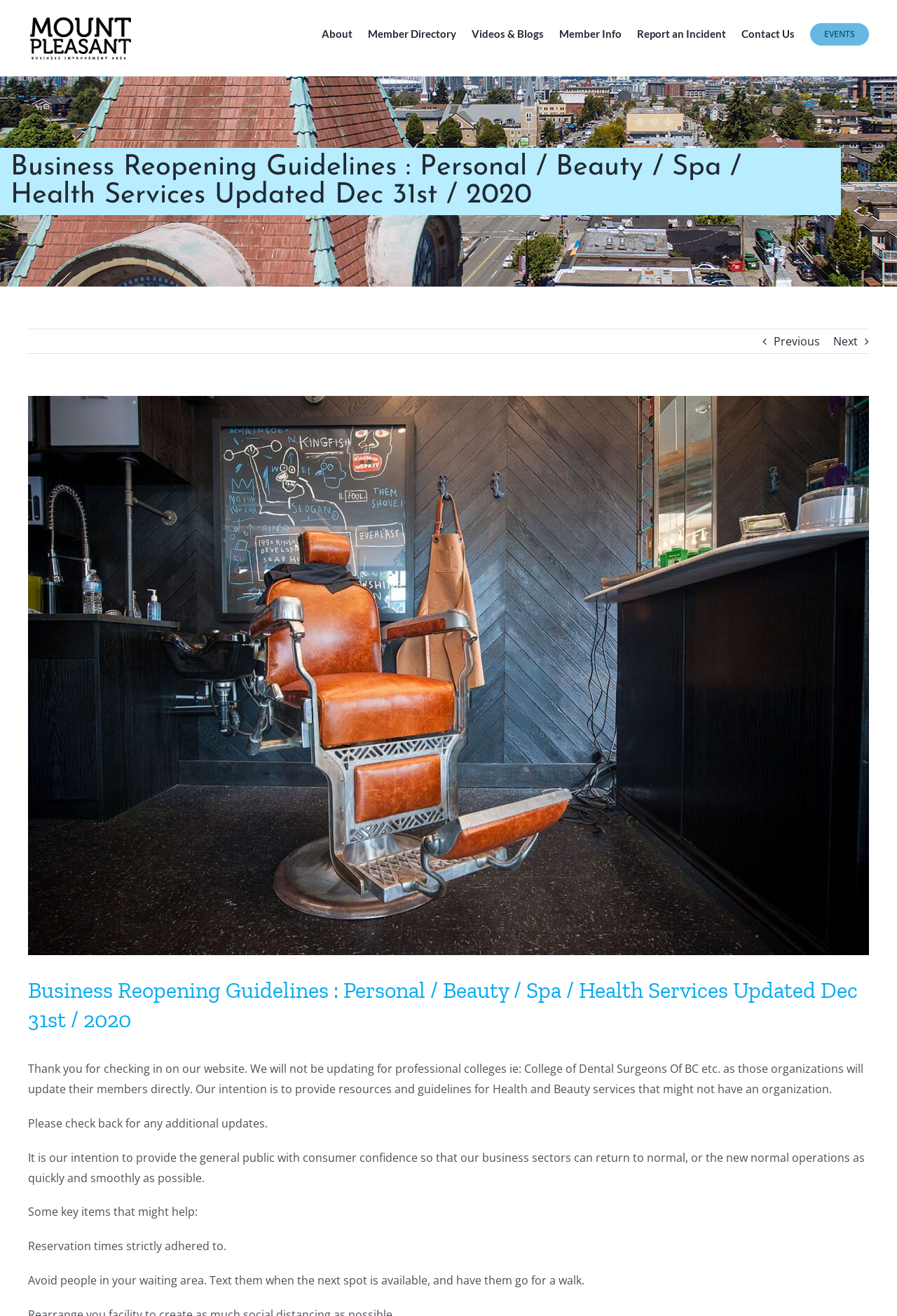Give a concise answer of one word or phrase to the question: 
What is the goal of the website?

Consumer confidence